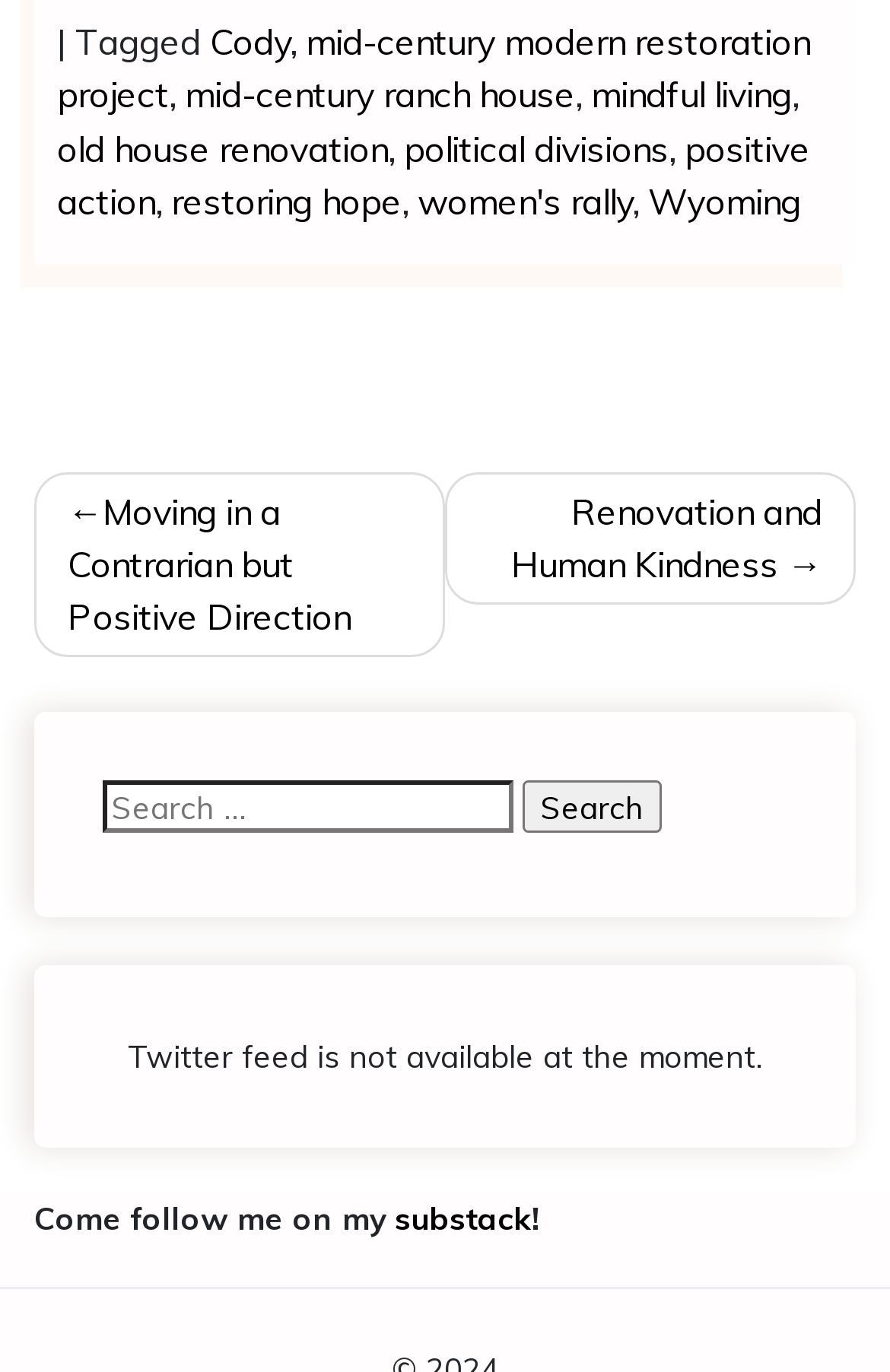Determine the bounding box coordinates for the HTML element mentioned in the following description: "mindful living". The coordinates should be a list of four floats ranging from 0 to 1, represented as [left, top, right, bottom].

[0.664, 0.052, 0.89, 0.086]